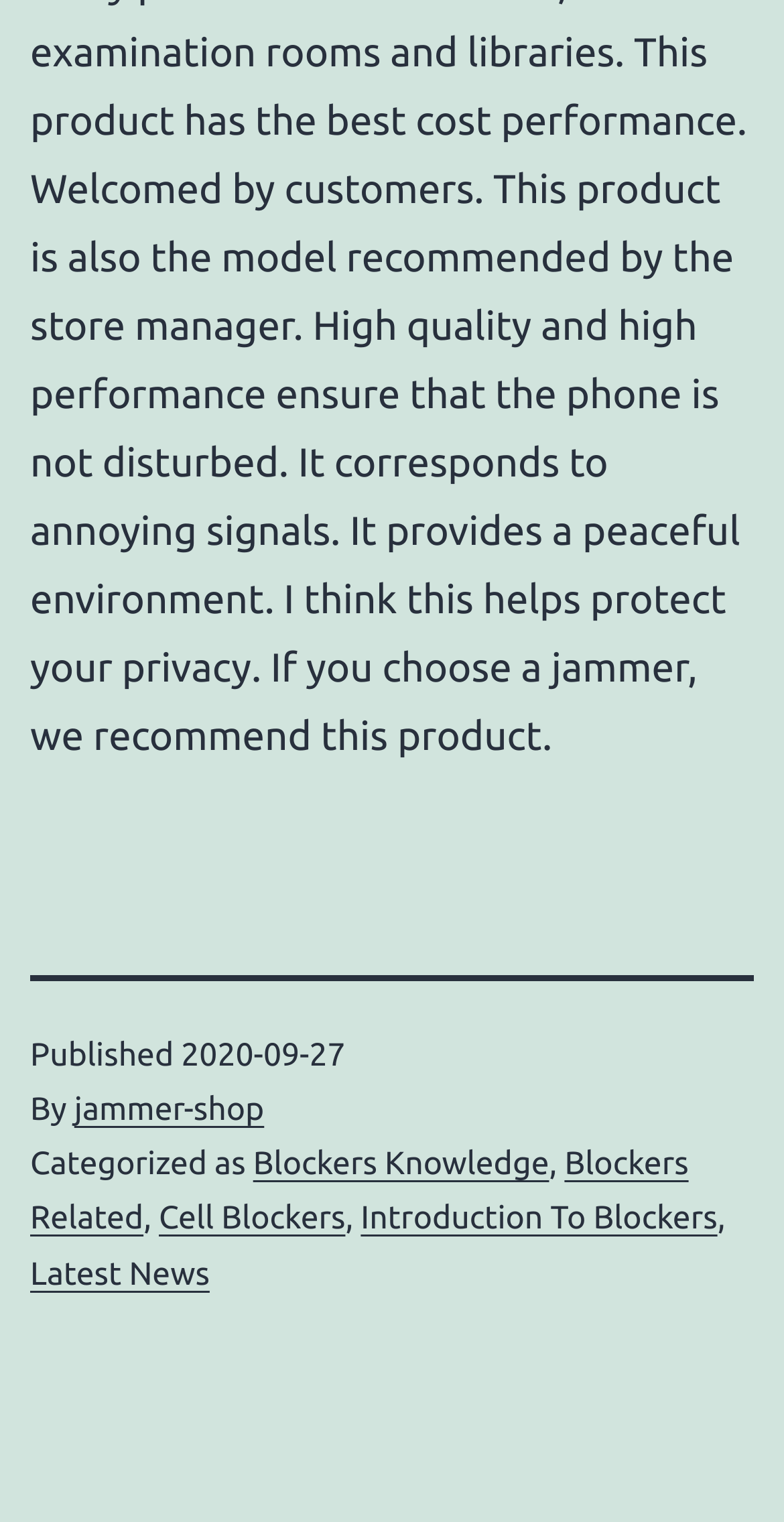Using details from the image, please answer the following question comprehensively:
How many categories are mentioned?

I found the categories by looking at the footer section of the webpage, where it says 'Categorized as' followed by four links with different category names: 'Blockers Knowledge', 'Blockers Related', 'Cell Blockers', and 'Introduction To Blockers'.